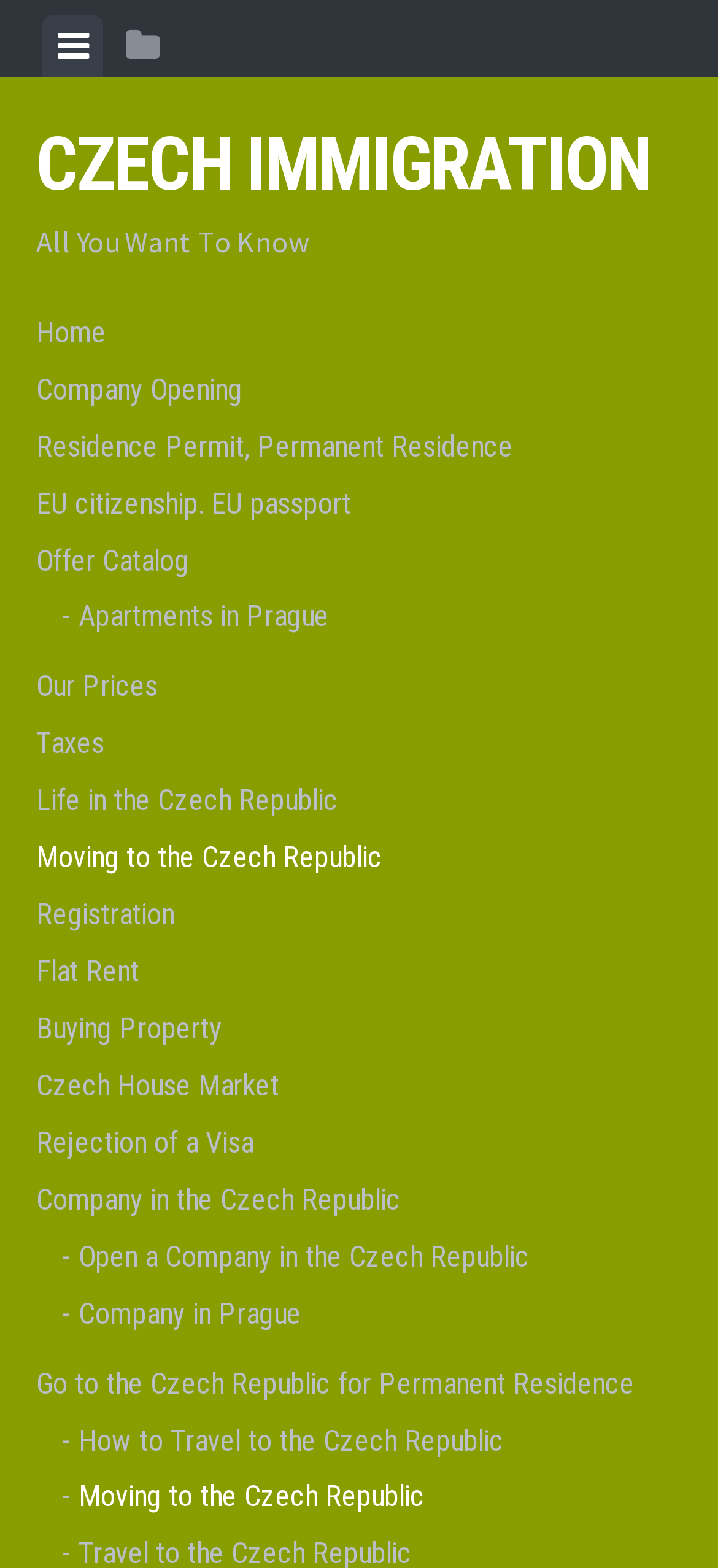Please answer the following question using a single word or phrase: What is the text of the first heading?

CZECH IMMIGRATION